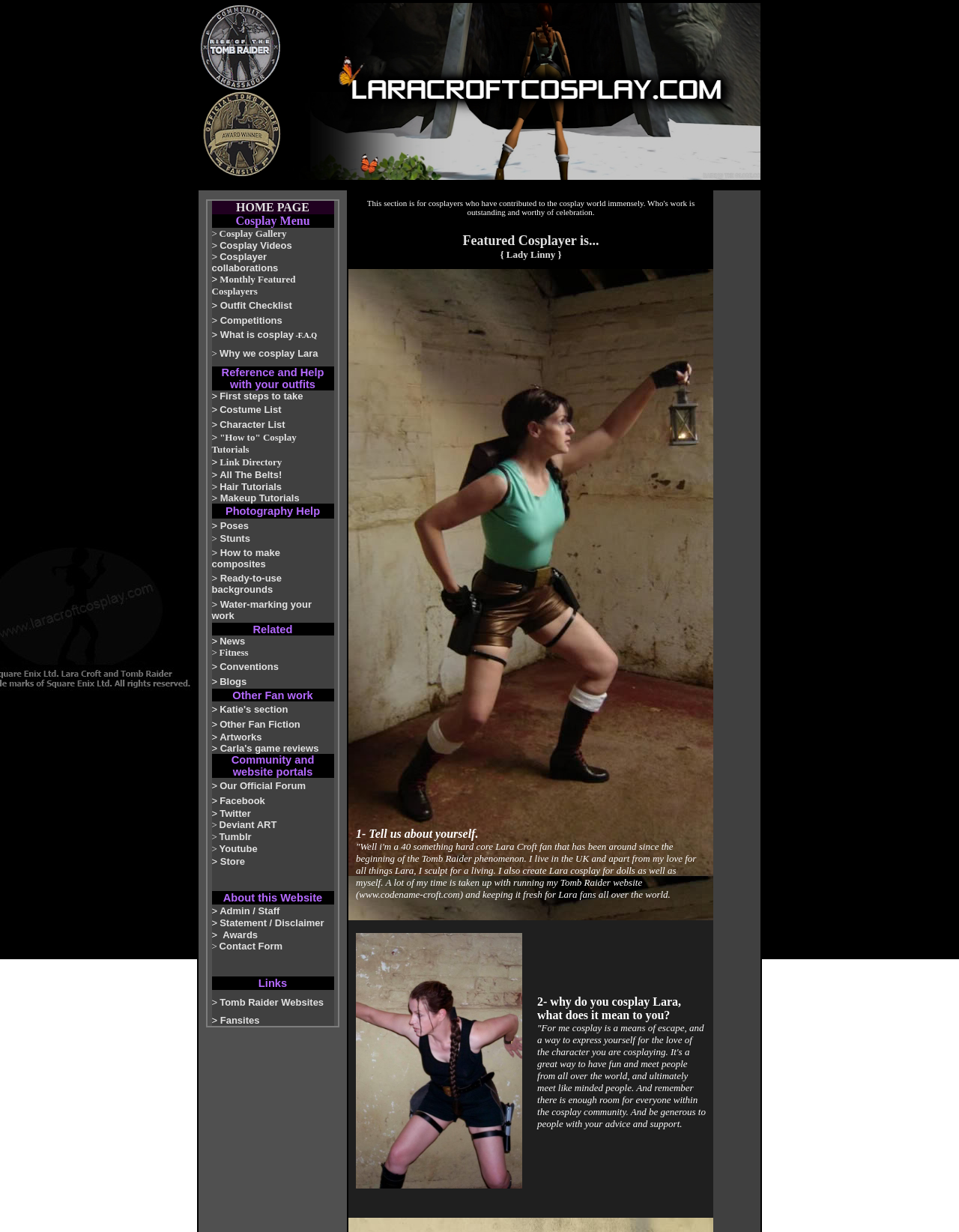Provide a one-word or one-phrase answer to the question:
What type of content is available on the 'Photography Help' page?

Photography tips